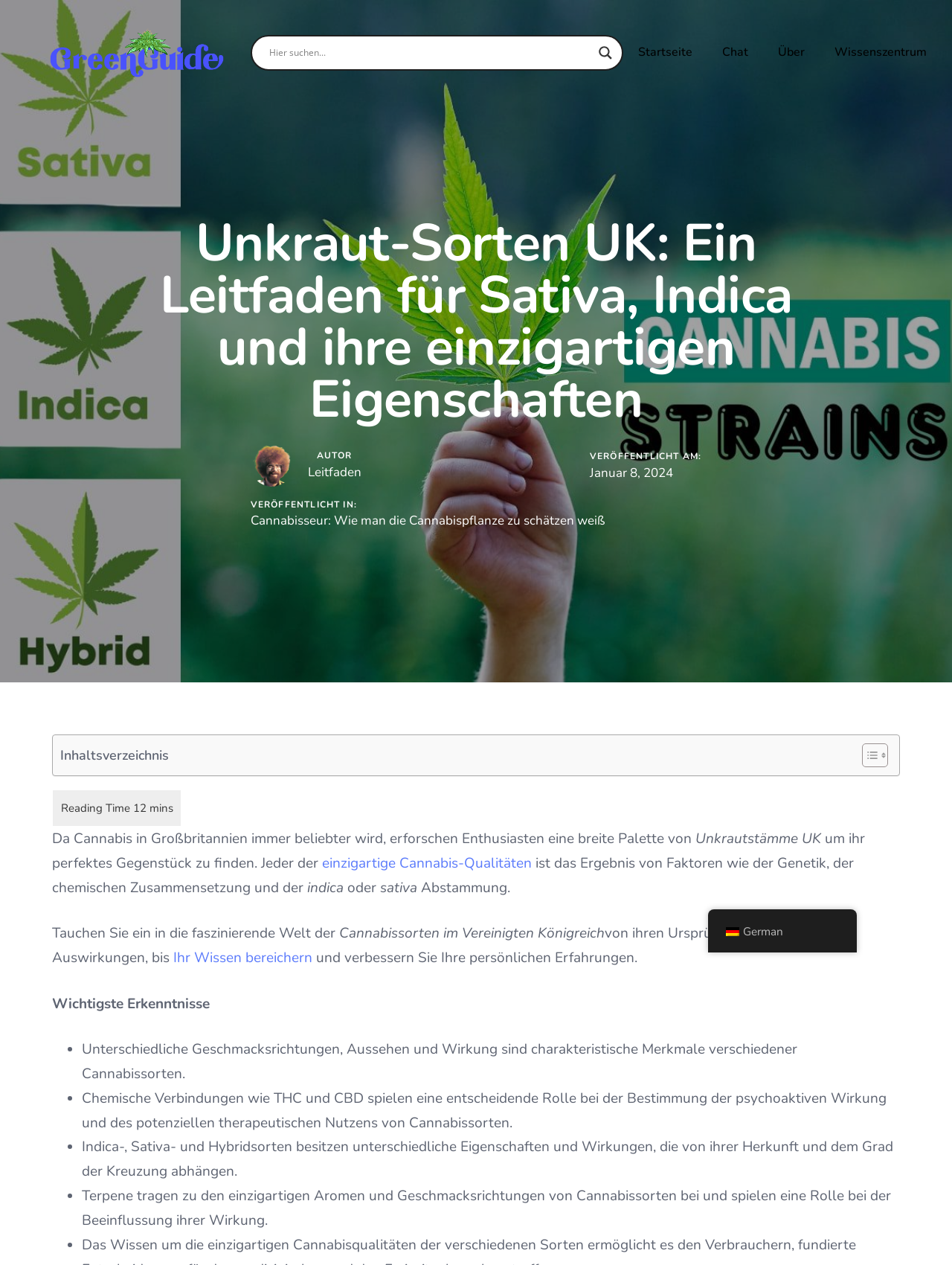Pinpoint the bounding box coordinates of the clickable element needed to complete the instruction: "Click on the magnifying glass". The coordinates should be provided as four float numbers between 0 and 1: [left, top, right, bottom].

[0.625, 0.033, 0.647, 0.05]